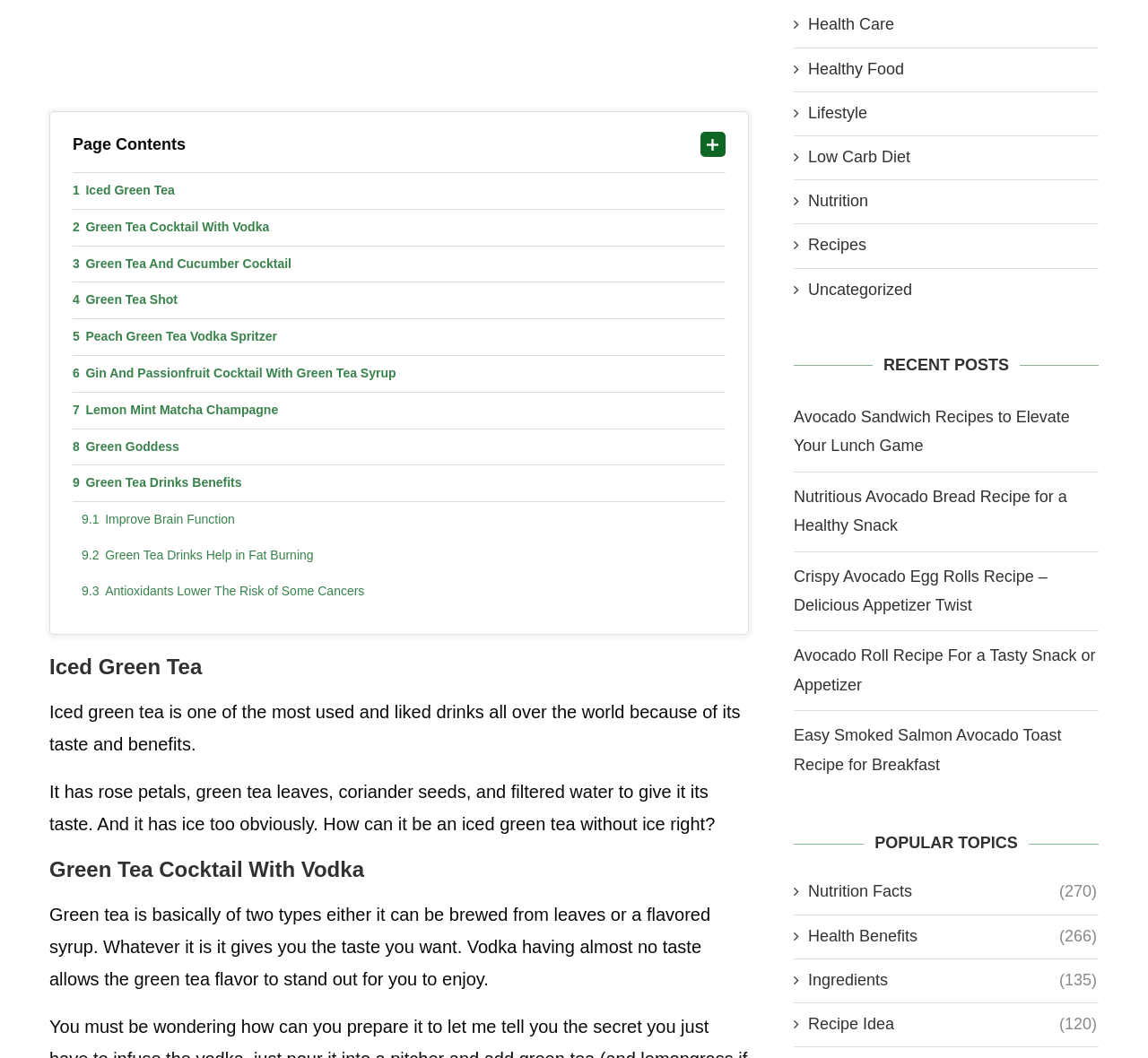Give a one-word or short phrase answer to this question: 
What is the last green tea drink mentioned on the webpage?

Green Goddess